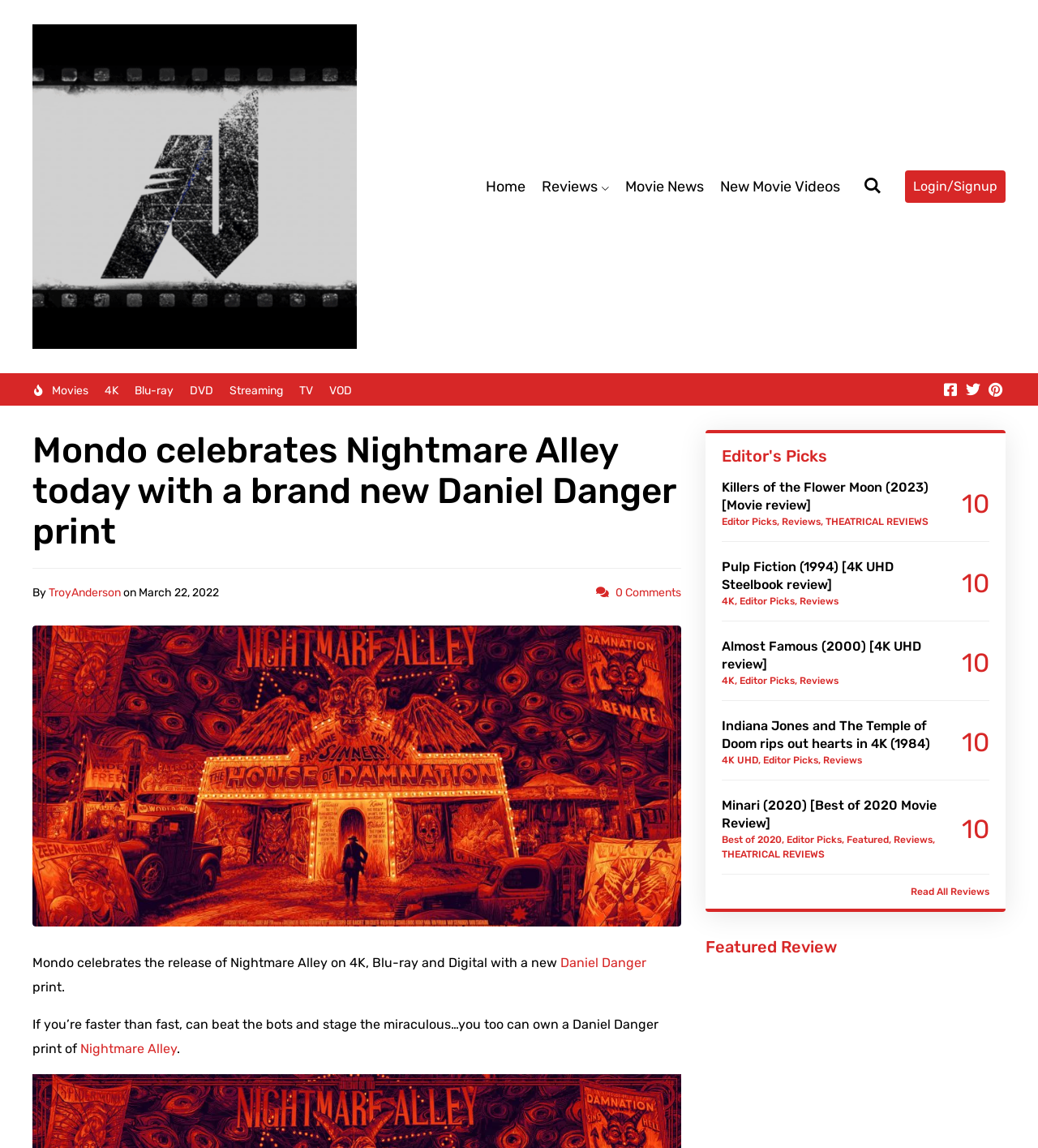Predict the bounding box coordinates of the area that should be clicked to accomplish the following instruction: "View 4K movie reviews". The bounding box coordinates should consist of four float numbers between 0 and 1, i.e., [left, top, right, bottom].

[0.101, 0.33, 0.114, 0.348]